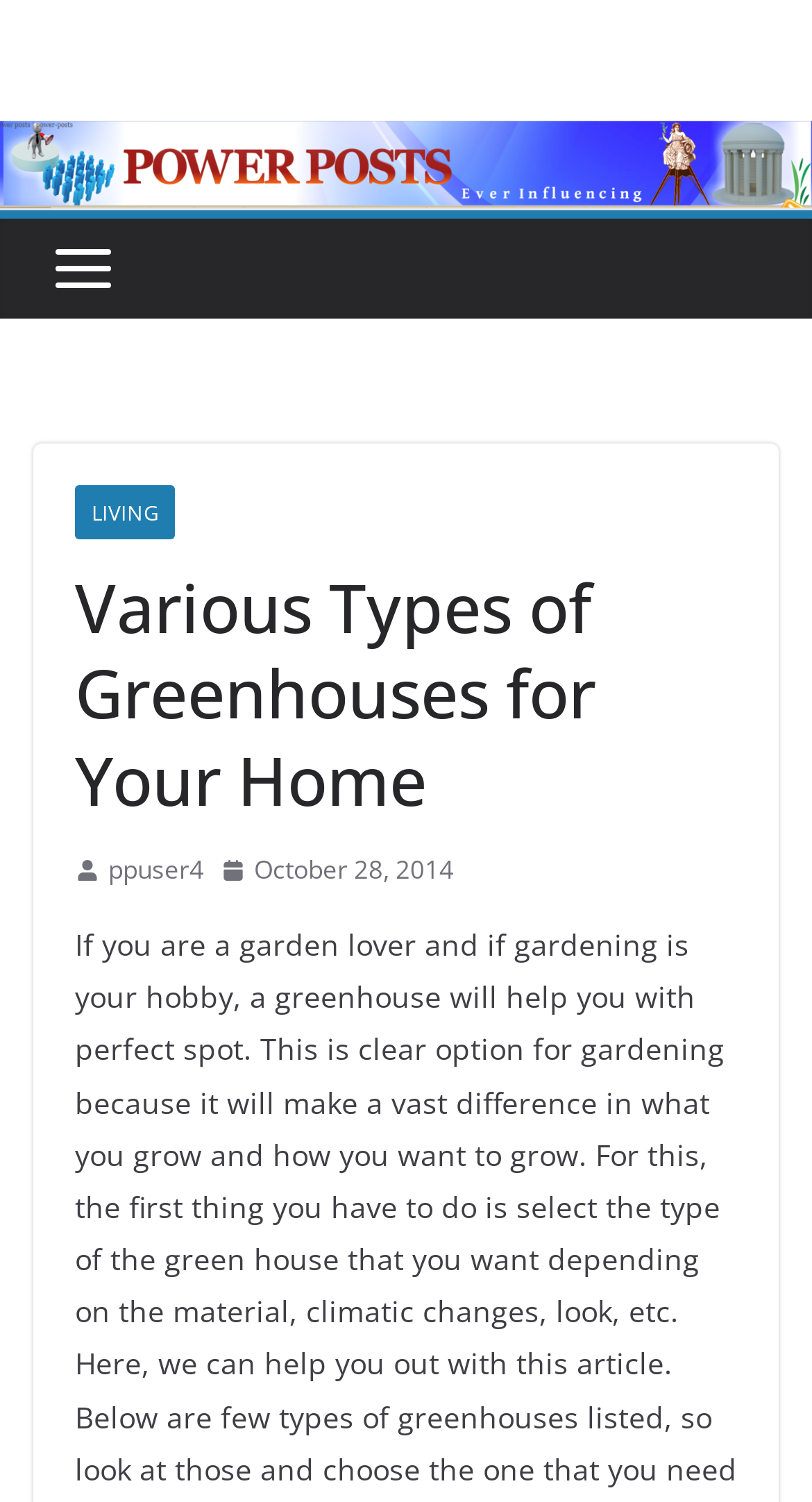Locate the bounding box of the UI element described in the following text: "Living".

[0.092, 0.322, 0.215, 0.358]